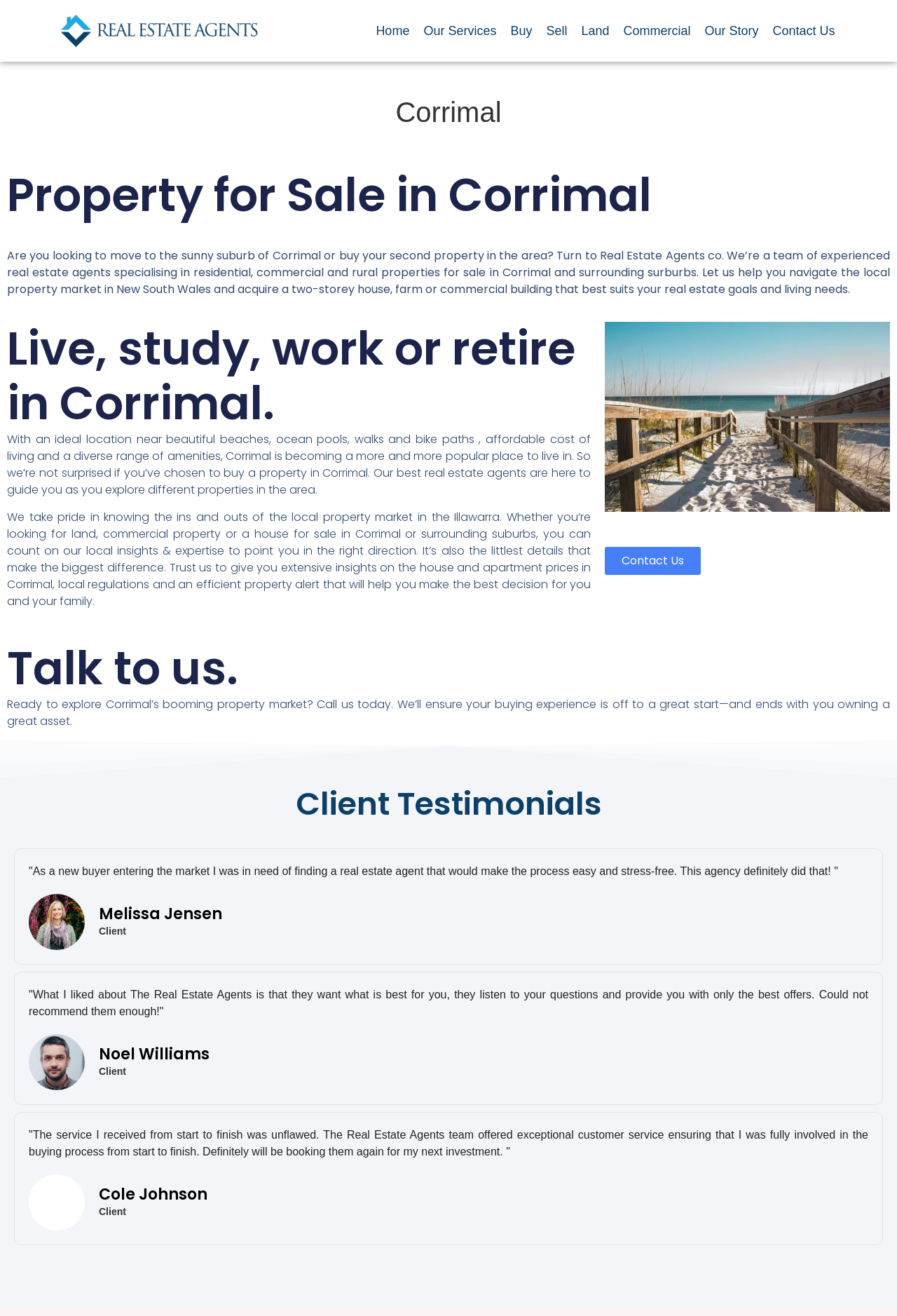Identify the bounding box of the HTML element described here: "Home". Provide the coordinates as four float numbers between 0 and 1: [left, top, right, bottom].

[0.415, 0.011, 0.46, 0.036]